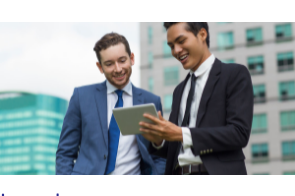Answer the question below using just one word or a short phrase: 
What is the likely location of the scene?

Outdoor urban setting